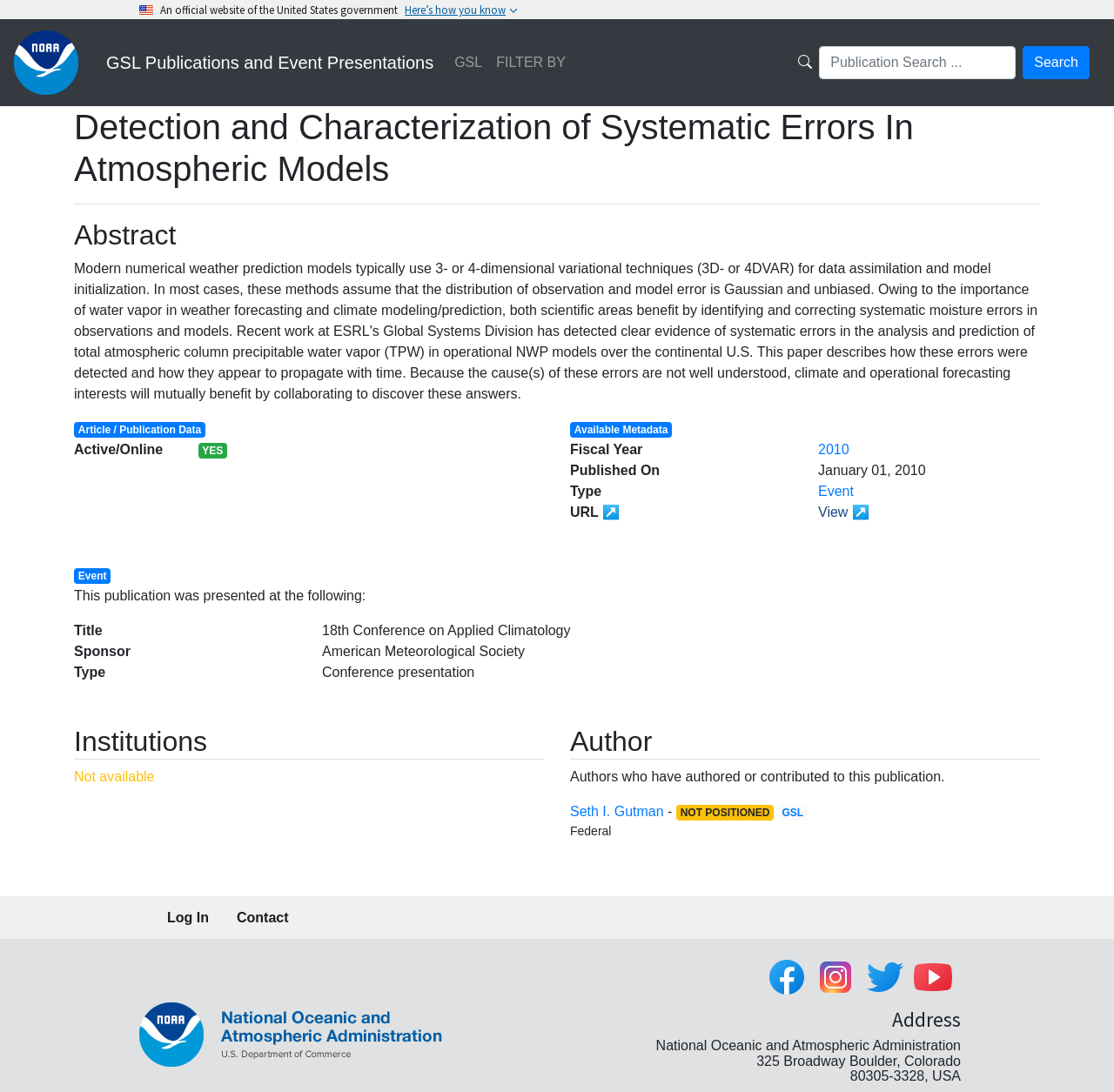Give a detailed account of the webpage.

The webpage is a publication directory for the Global System Laboratory (GSL) of the National Oceanic and Atmospheric Administration (NOAA). At the top left, there is a U.S. flag image, followed by a text stating that it is an official website of the United States government. Below this, there is a button labeled "Here's how you know" and a link to the National Oceanic Atmospheric Administration.

On the top right, there is a link to GSL Publications and Event Presentations, a link to GSL, and a link to FILTER BY. Next to these links, there is a search box with a button labeled "Search".

The main content of the webpage is a publication details section, which includes a heading titled "Detection and Characterization of Systematic Errors In Atmospheric Models". Below this, there are several sections, including Abstract, Article/Pubication Data, Available Metadata, and Institutions. These sections contain various pieces of information about the publication, such as the publication date, type, and authors.

The authors section lists the authors who contributed to the publication, including Seth I. Gutman. Below this, there is a section titled "Institutions" which states that the information is not available.

At the bottom of the webpage, there are links to Log In, Contact, and social media platforms such as Facebook, Instagram, Twitter, and YouTube. There is also an address section that lists the address of the National Oceanic and Atmospheric Administration in Boulder, Colorado.